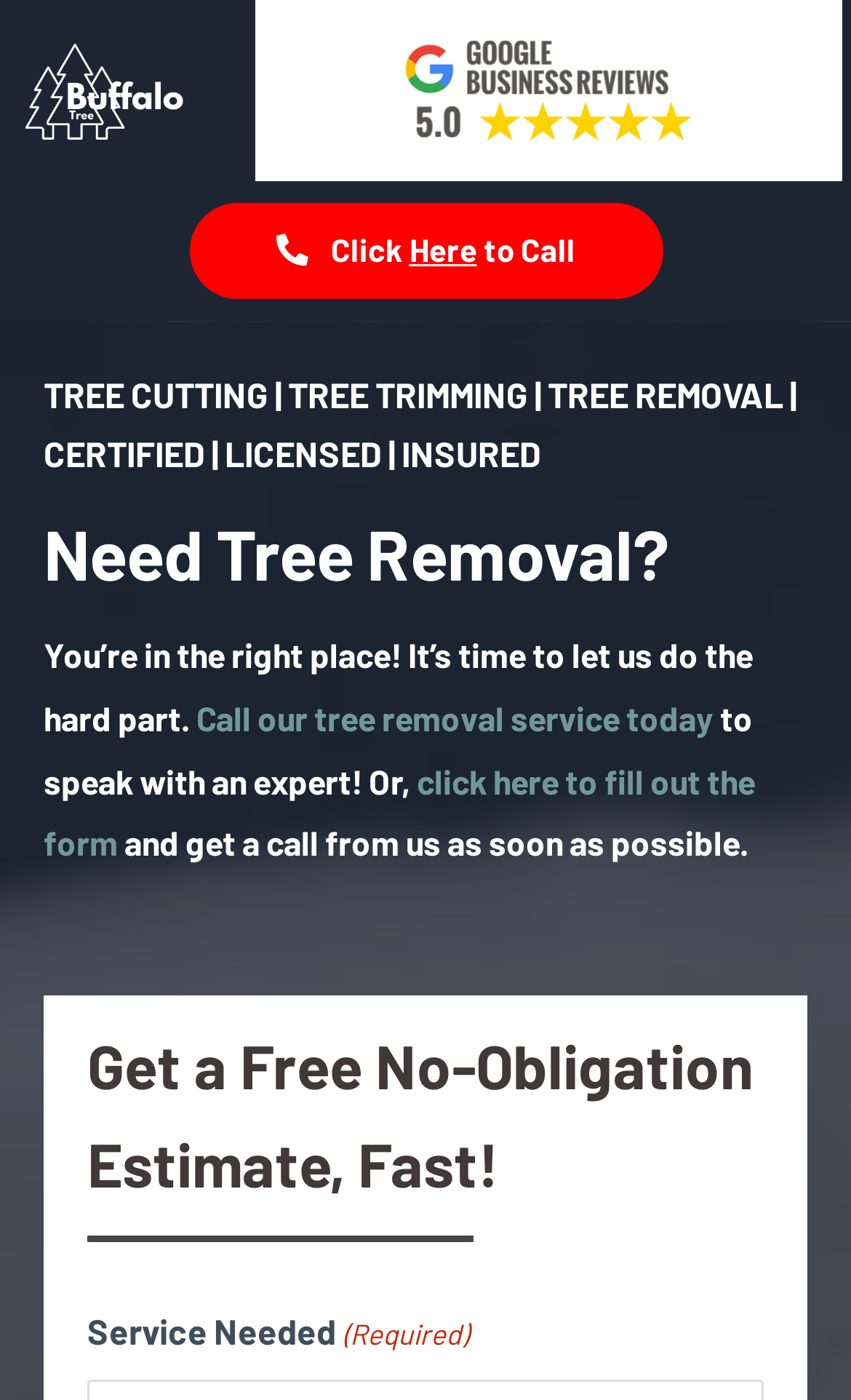How can I get a free estimate for tree removal?
From the details in the image, provide a complete and detailed answer to the question.

I found the options for getting a free estimate by looking at the text 'to speak with an expert! Or, click here to fill out the form and get a call from us as soon as possible.', which suggests that I can either call or fill out the form to get a free estimate.